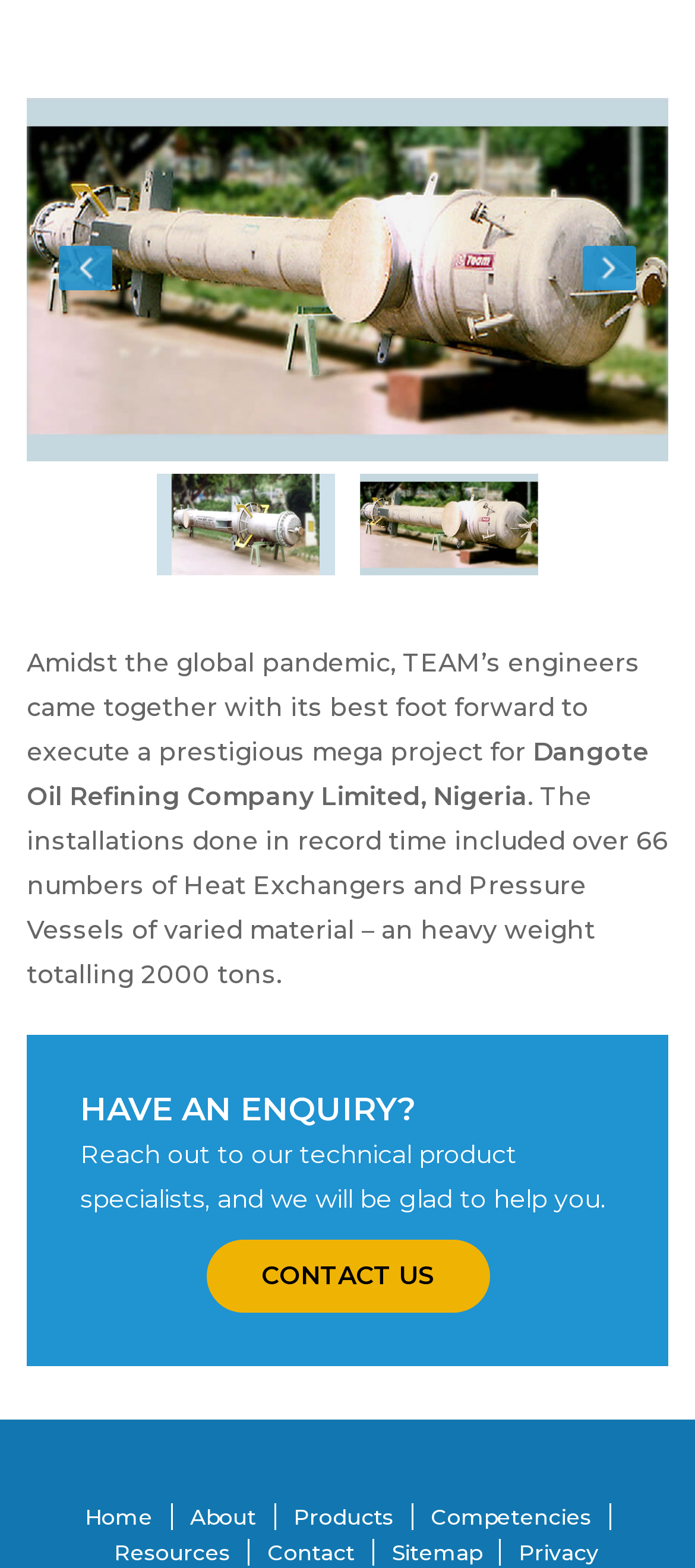Using the provided element description: "Contact Us", identify the bounding box coordinates. The coordinates should be four floats between 0 and 1 in the order [left, top, right, bottom].

[0.296, 0.791, 0.704, 0.837]